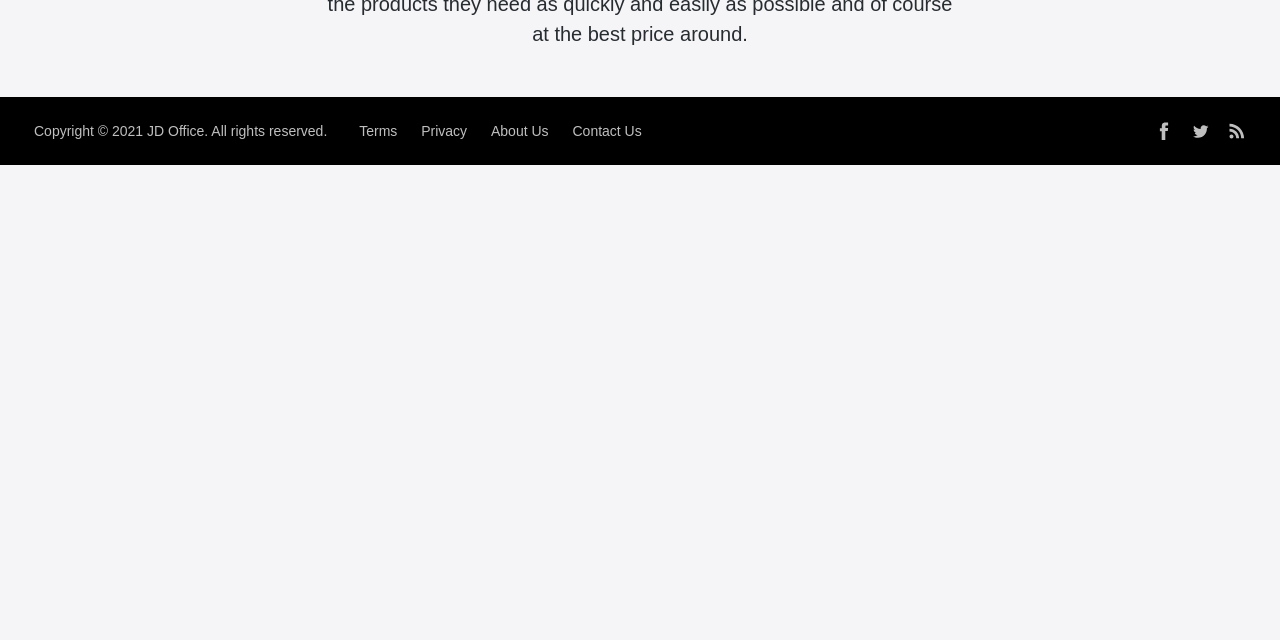Predict the bounding box coordinates of the UI element that matches this description: "Contact Us". The coordinates should be in the format [left, top, right, bottom] with each value between 0 and 1.

[0.444, 0.188, 0.504, 0.22]